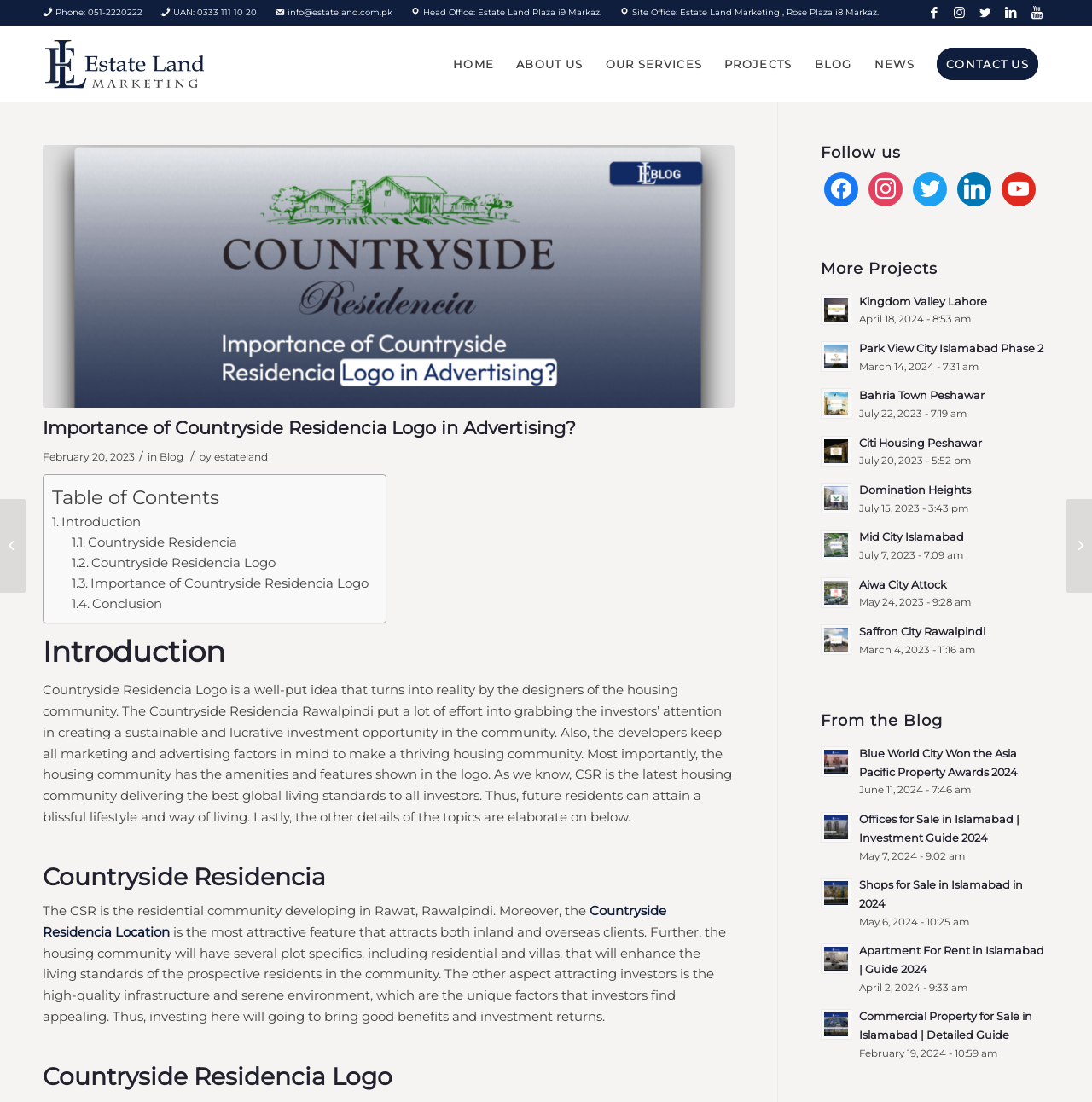Please provide a comprehensive response to the question based on the details in the image: What is the phone number of Estate Land?

The phone number of Estate Land can be found in the top section of the webpage, where the contact information is provided. It is listed as 'Phone: 051-2220222'.